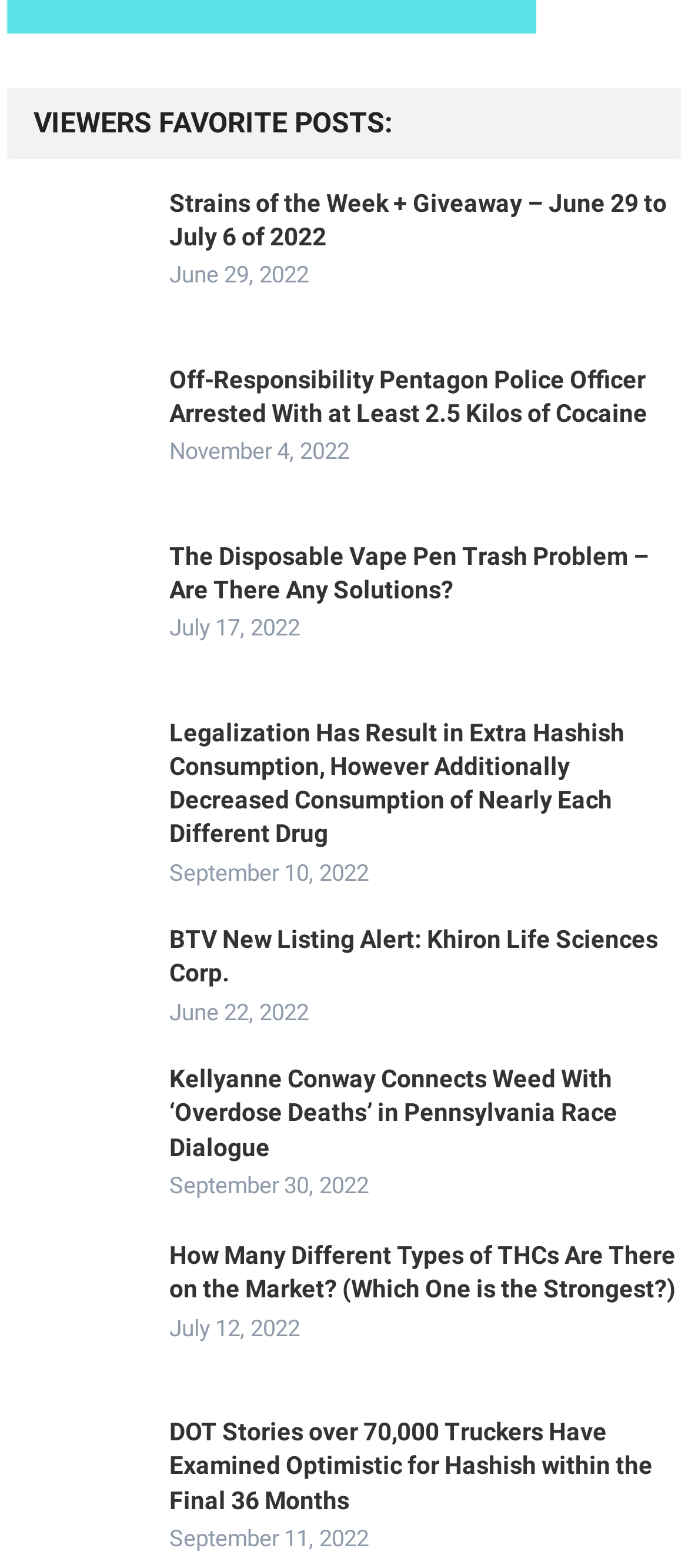Review the image closely and give a comprehensive answer to the question: How many posts are from July 2022?

I looked at the dates associated with each post and found that three of them are from July 2022: 'Strains of the Week + Giveaway – June 29 to July 6 of 2022', 'The Disposable Vape Pen Trash Problem – Are There Any Solutions?', and 'How Many Different Types of THCs Are There on the Market? (Which One is the Strongest?)'.